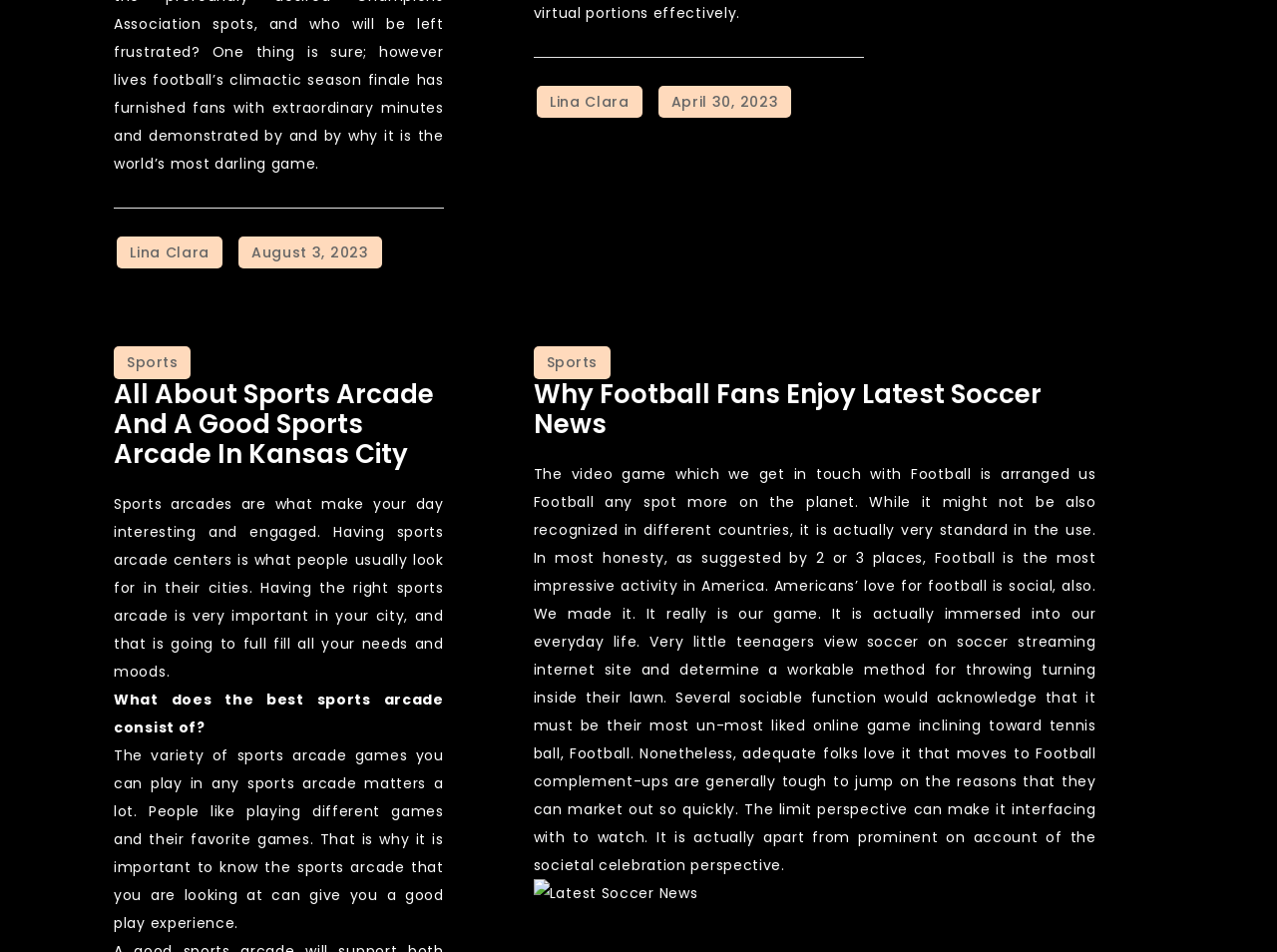Using the provided description Sports, find the bounding box coordinates for the UI element. Provide the coordinates in (top-left x, top-left y, bottom-right x, bottom-right y) format, ensuring all values are between 0 and 1.

[0.418, 0.363, 0.478, 0.398]